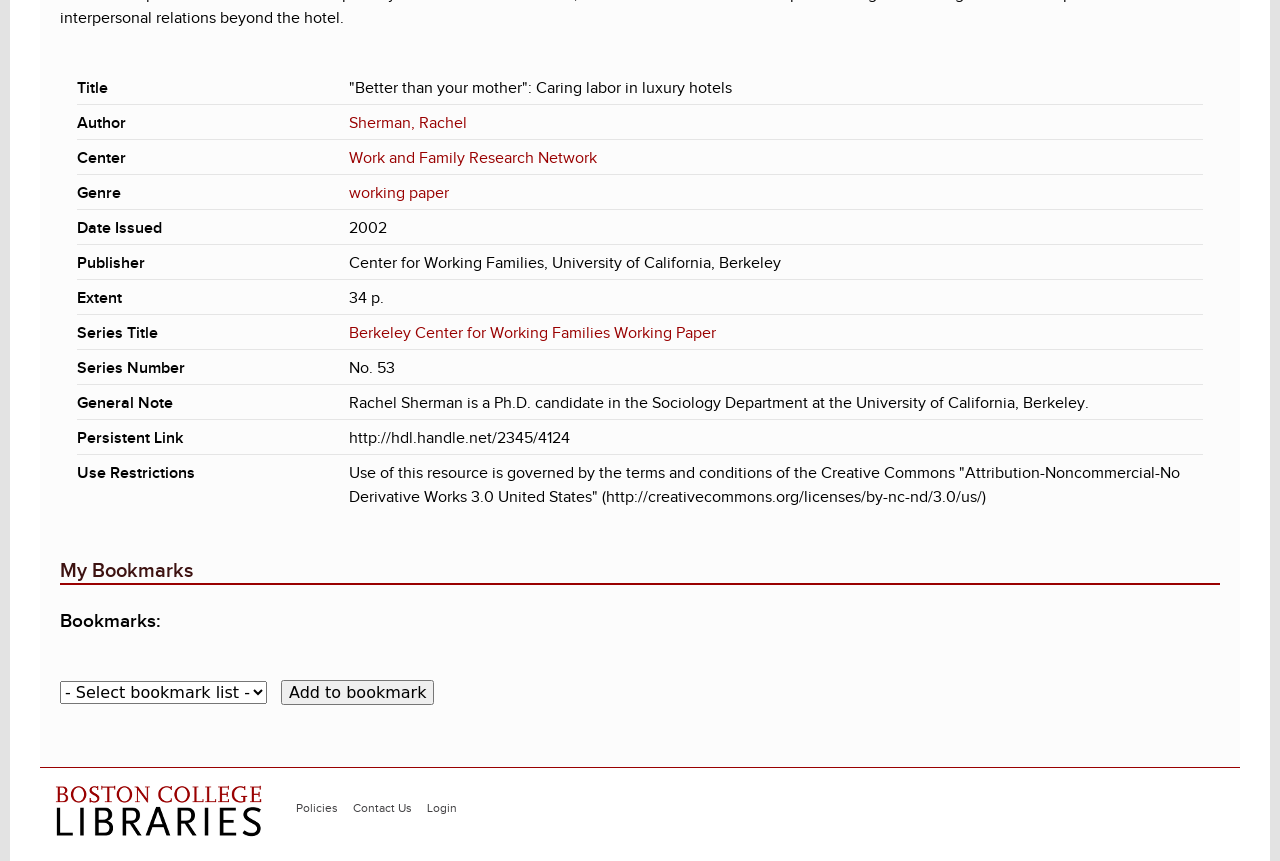Determine the bounding box coordinates for the HTML element mentioned in the following description: "Contact Us". The coordinates should be a list of four floats ranging from 0 to 1, represented as [left, top, right, bottom].

[0.276, 0.93, 0.322, 0.946]